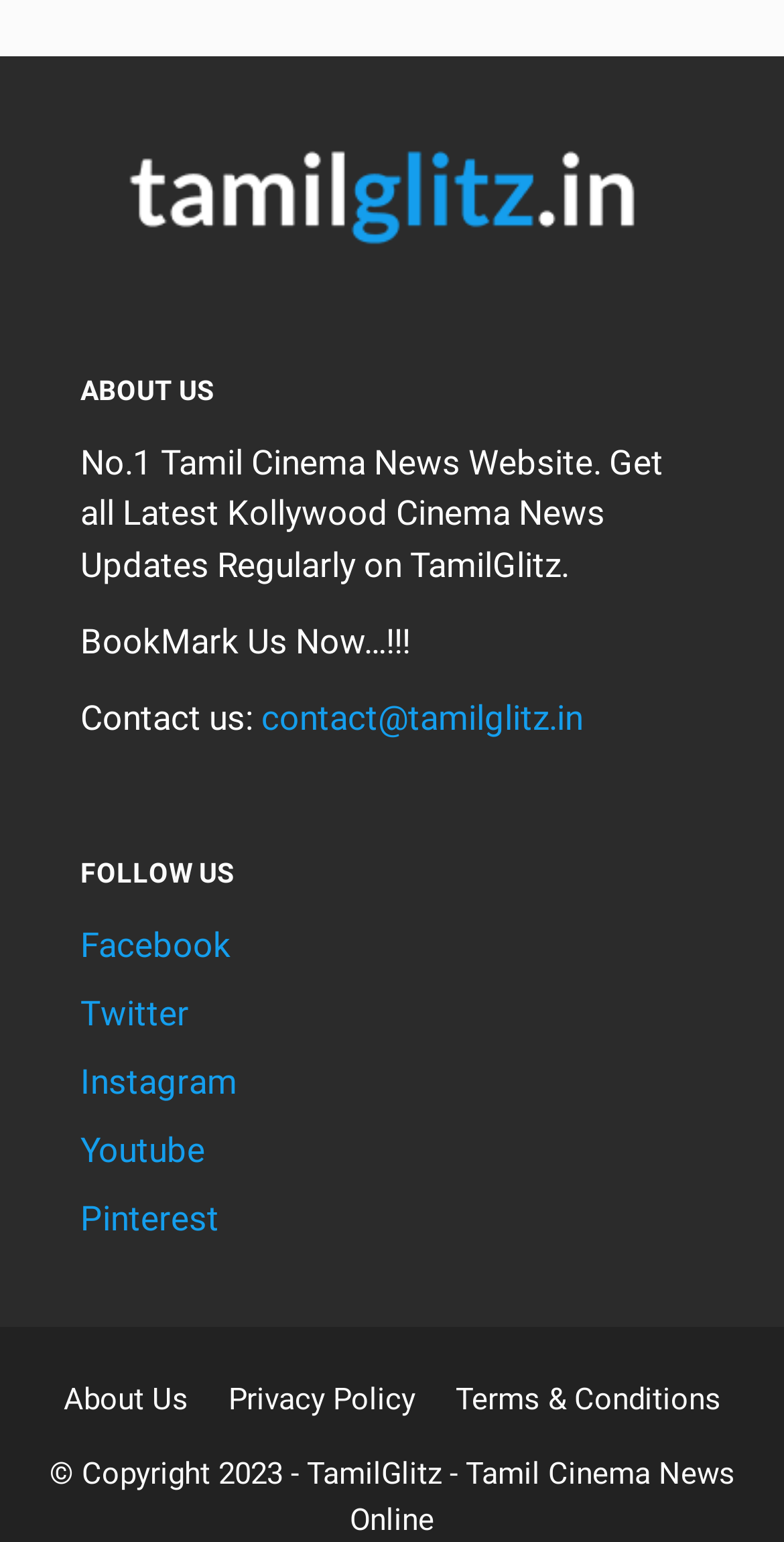Identify the bounding box coordinates of the region that needs to be clicked to carry out this instruction: "Click on Tamil Cinema News". Provide these coordinates as four float numbers ranging from 0 to 1, i.e., [left, top, right, bottom].

[0.103, 0.139, 0.897, 0.165]